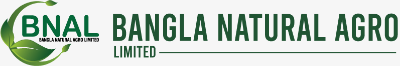What is written below the brand name?
Look at the image and provide a short answer using one word or a phrase.

LIMITED